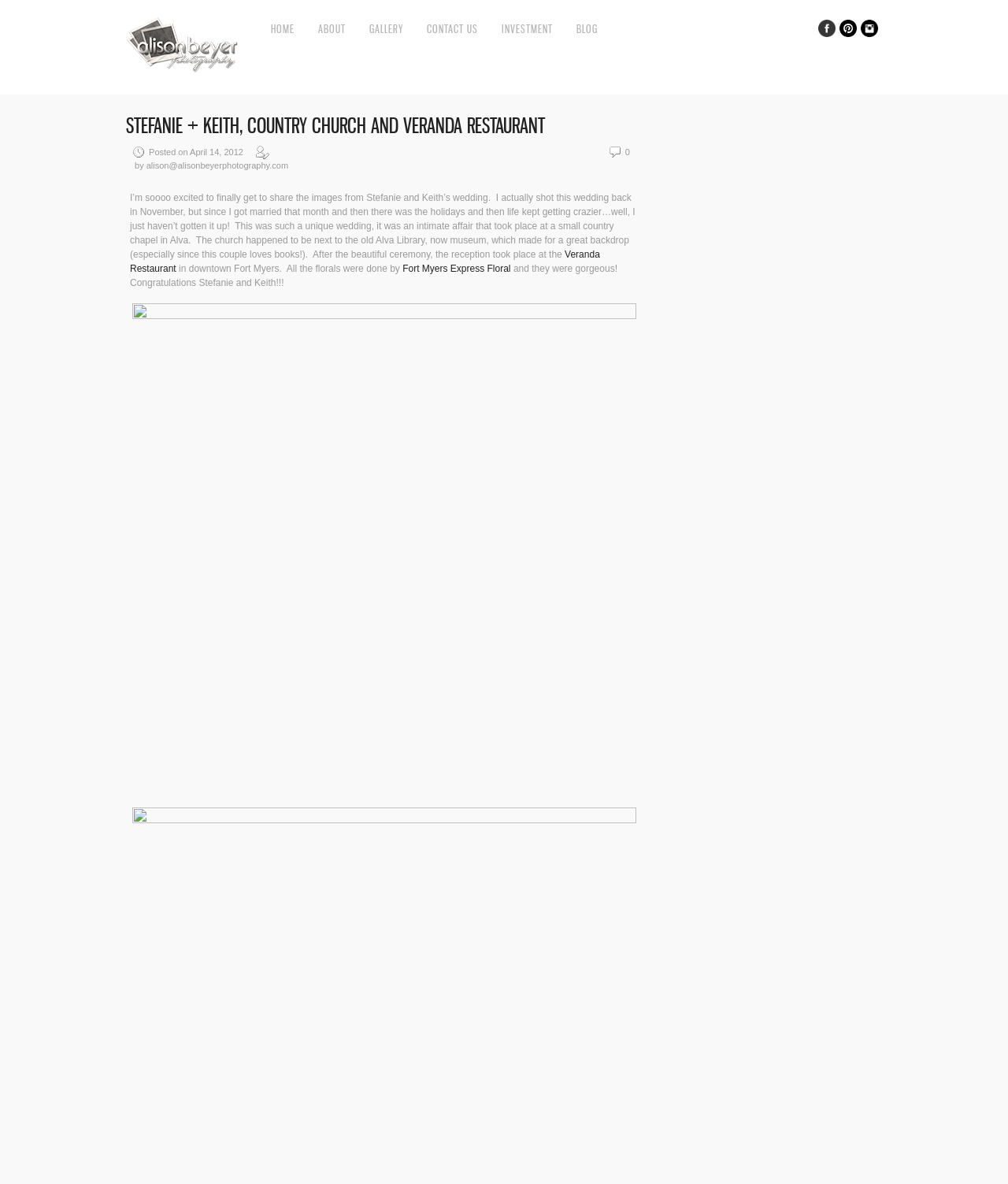Please give a one-word or short phrase response to the following question: 
Where did the reception take place?

Veranda Restaurant